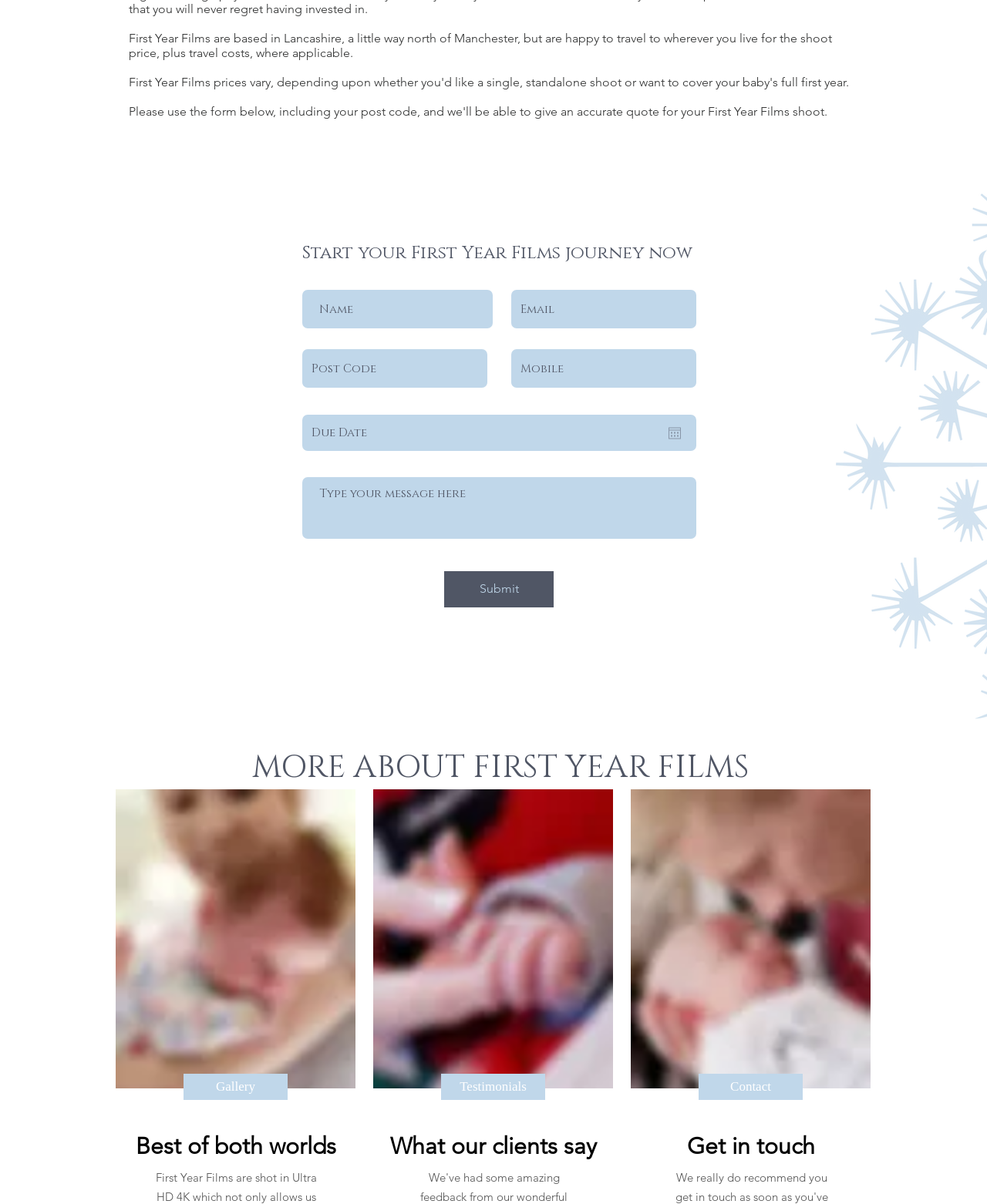Please find the bounding box coordinates of the element's region to be clicked to carry out this instruction: "Enter your name".

[0.306, 0.241, 0.499, 0.273]